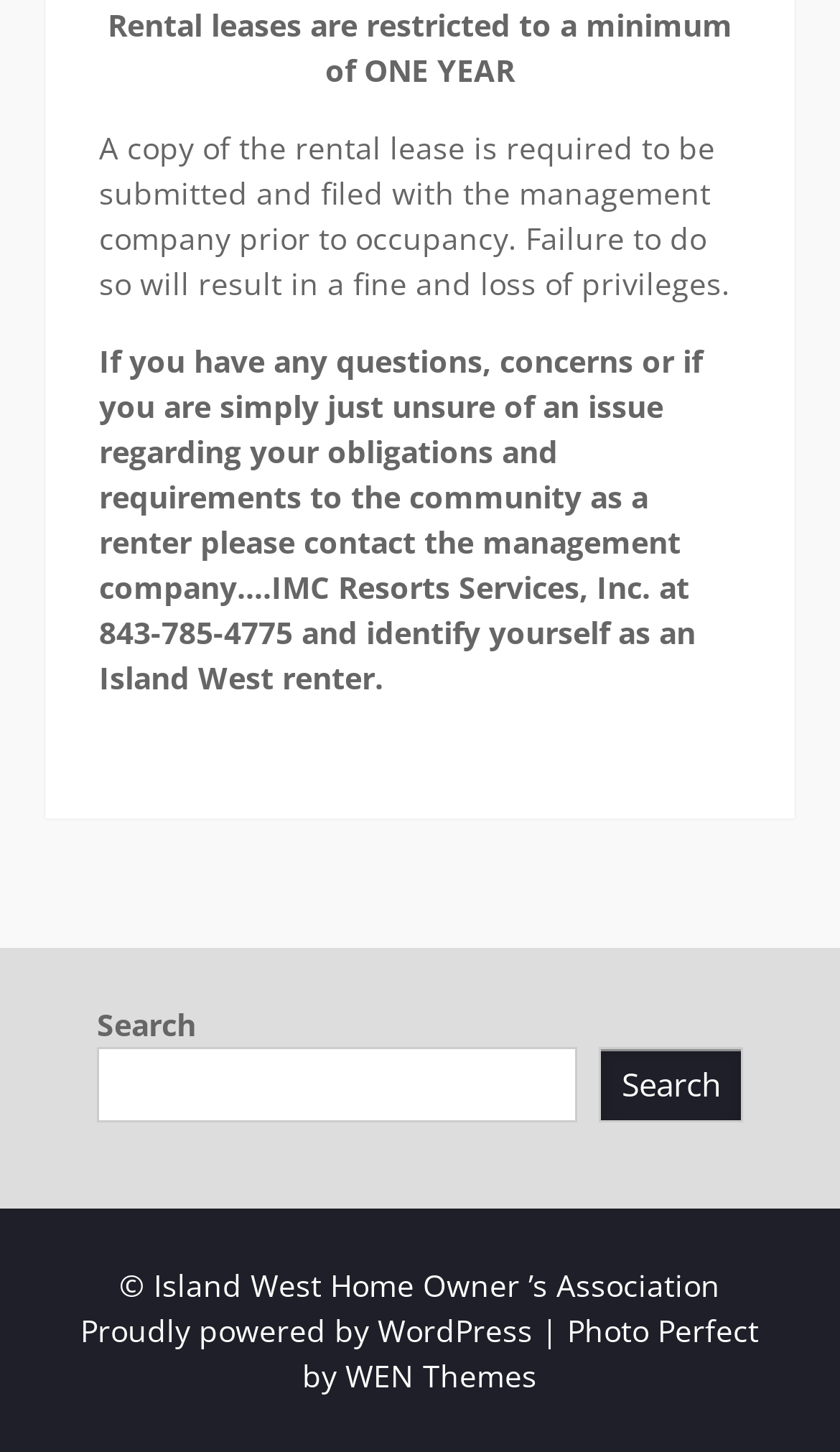Reply to the question with a single word or phrase:
What is the purpose of the search box?

To search